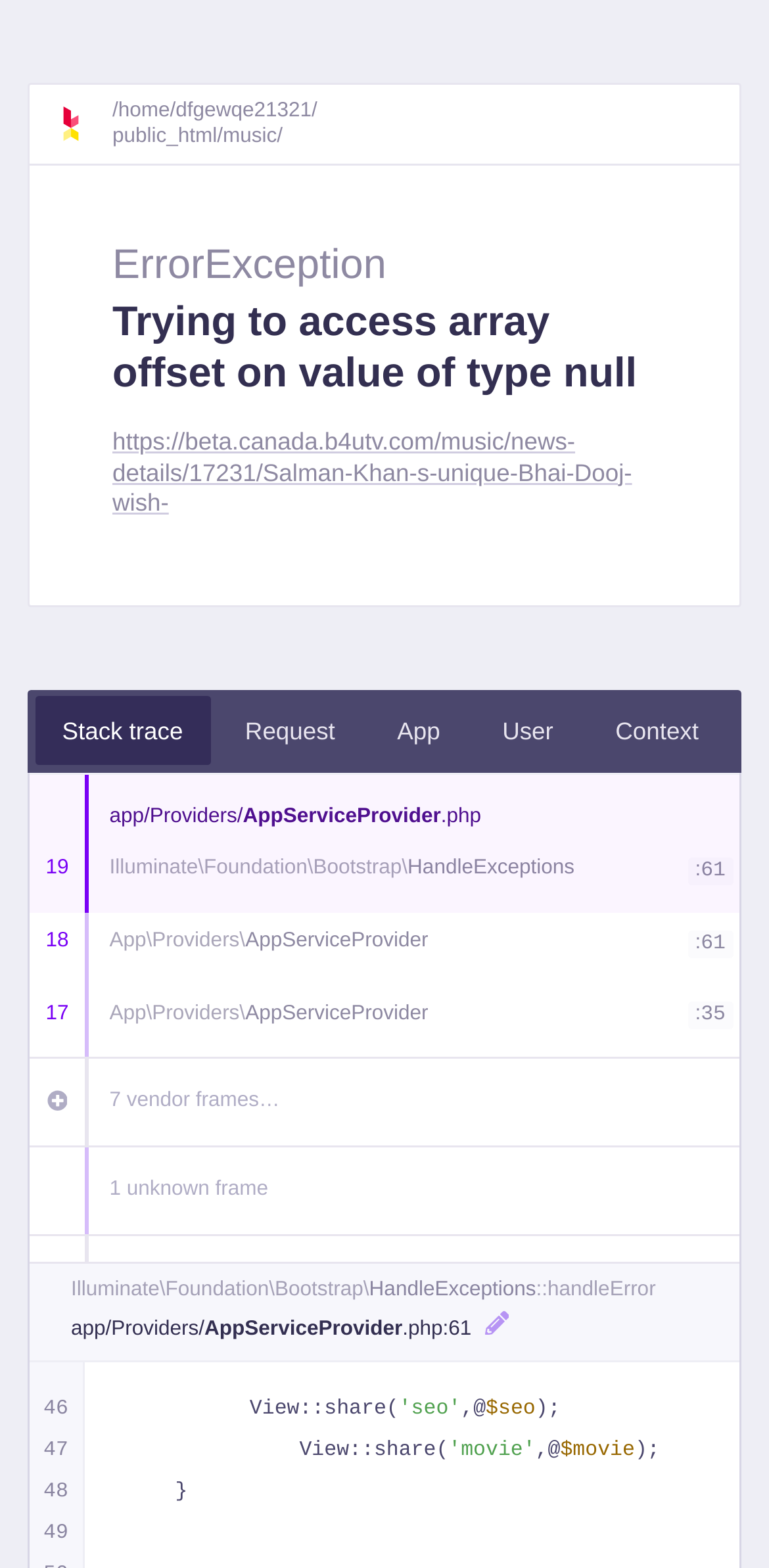Find and specify the bounding box coordinates that correspond to the clickable region for the instruction: "Click the '7 vendor frames…' button".

[0.142, 0.693, 0.962, 0.713]